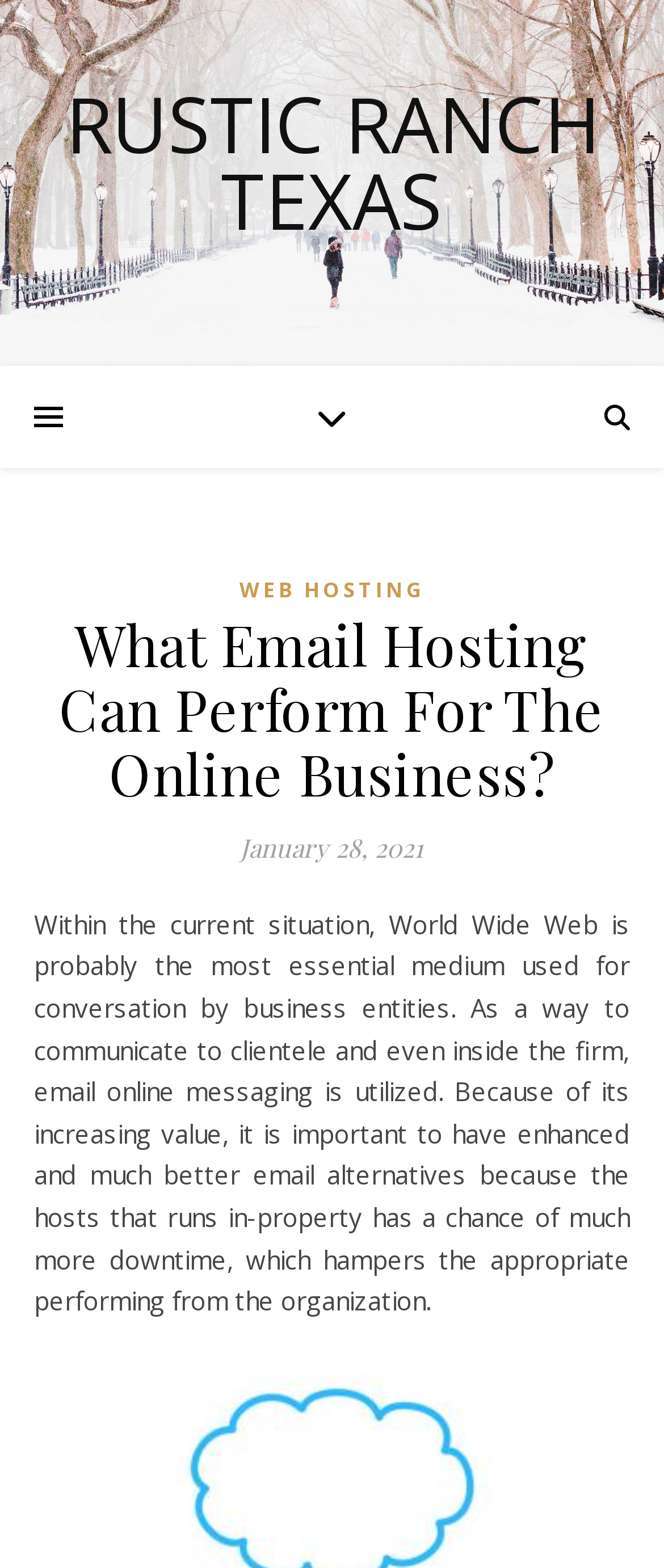Provide a short, one-word or phrase answer to the question below:
What is the date of the article?

January 28, 2021